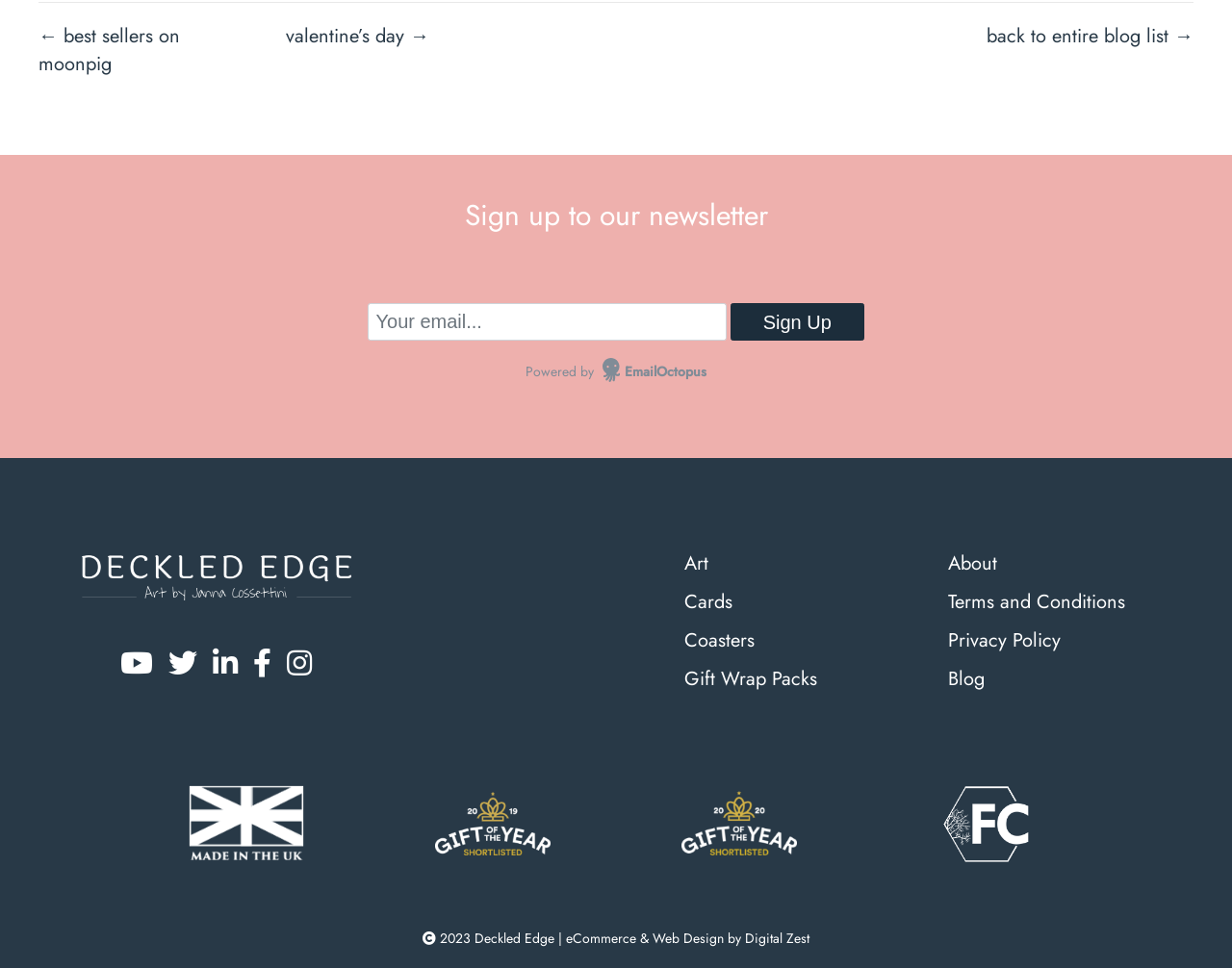Specify the bounding box coordinates for the region that must be clicked to perform the given instruction: "Enter email address".

[0.298, 0.313, 0.59, 0.352]